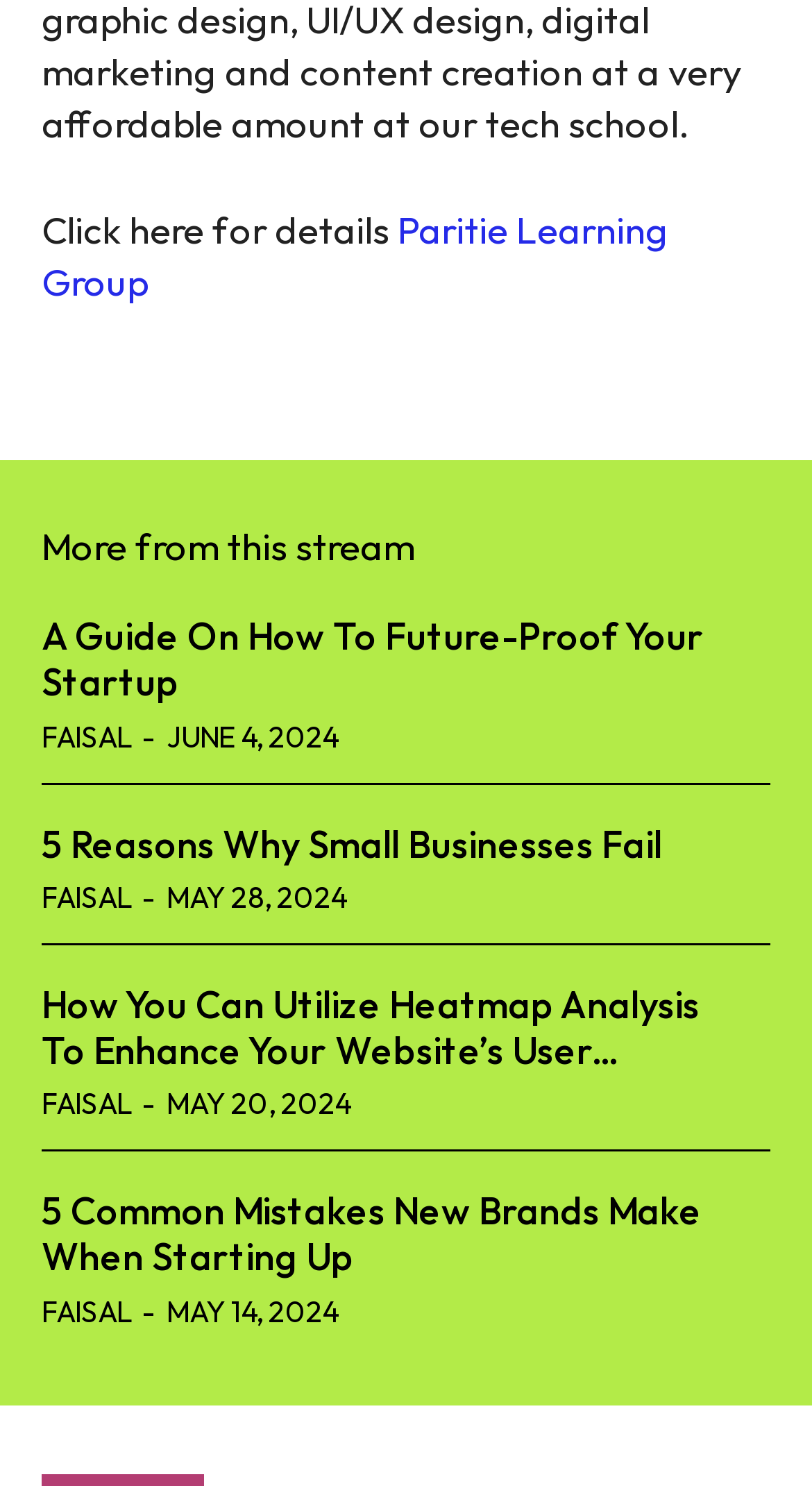What is the date of the third article?
Please ensure your answer to the question is detailed and covers all necessary aspects.

I determined the date of the third article by looking at the time element with the text 'MAY 20, 2024' which is located below the heading element with the text 'How You Can Utilize Heatmap Analysis To Enhance Your Website’s User...'.